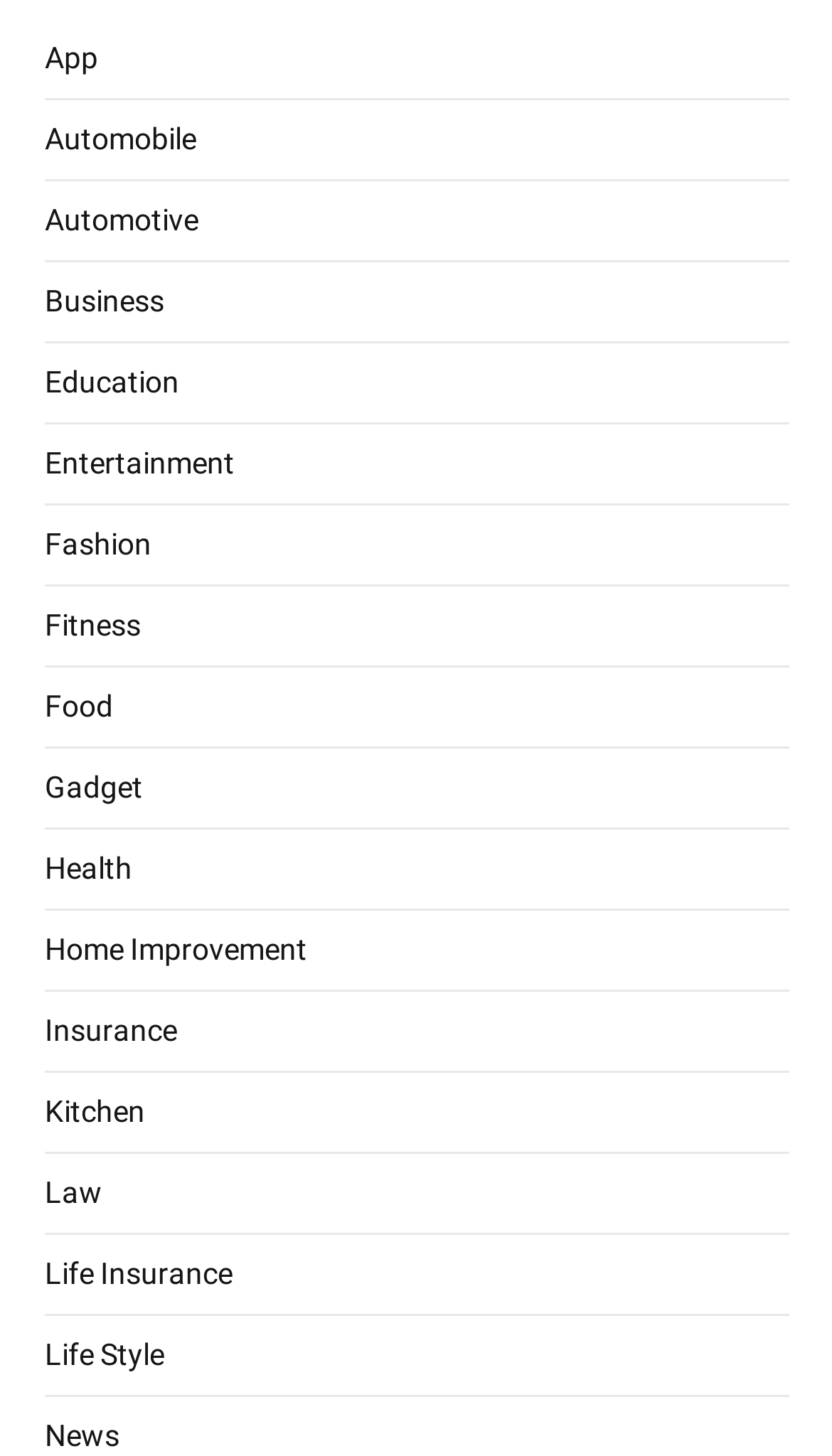Specify the bounding box coordinates of the element's area that should be clicked to execute the given instruction: "Click on App". The coordinates should be four float numbers between 0 and 1, i.e., [left, top, right, bottom].

[0.054, 0.028, 0.118, 0.052]